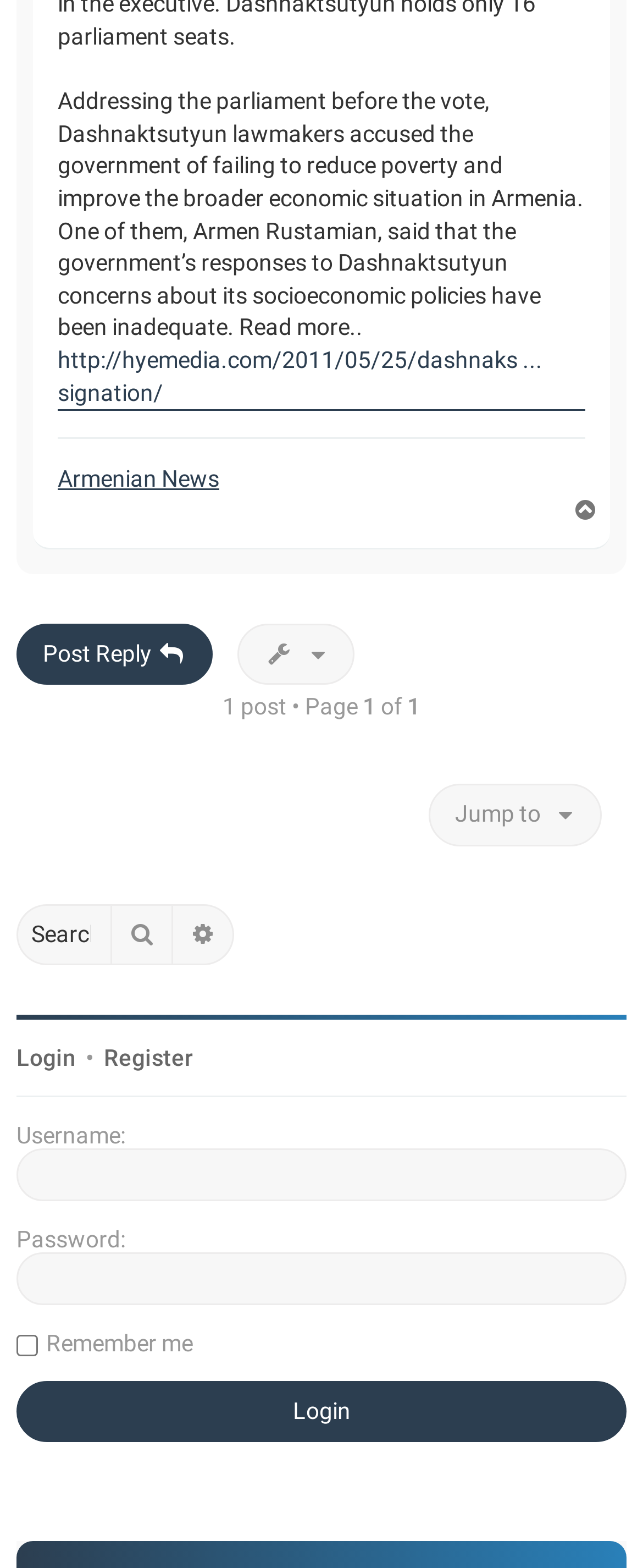Please identify the bounding box coordinates of the area that needs to be clicked to fulfill the following instruction: "Login."

[0.026, 0.881, 0.974, 0.92]